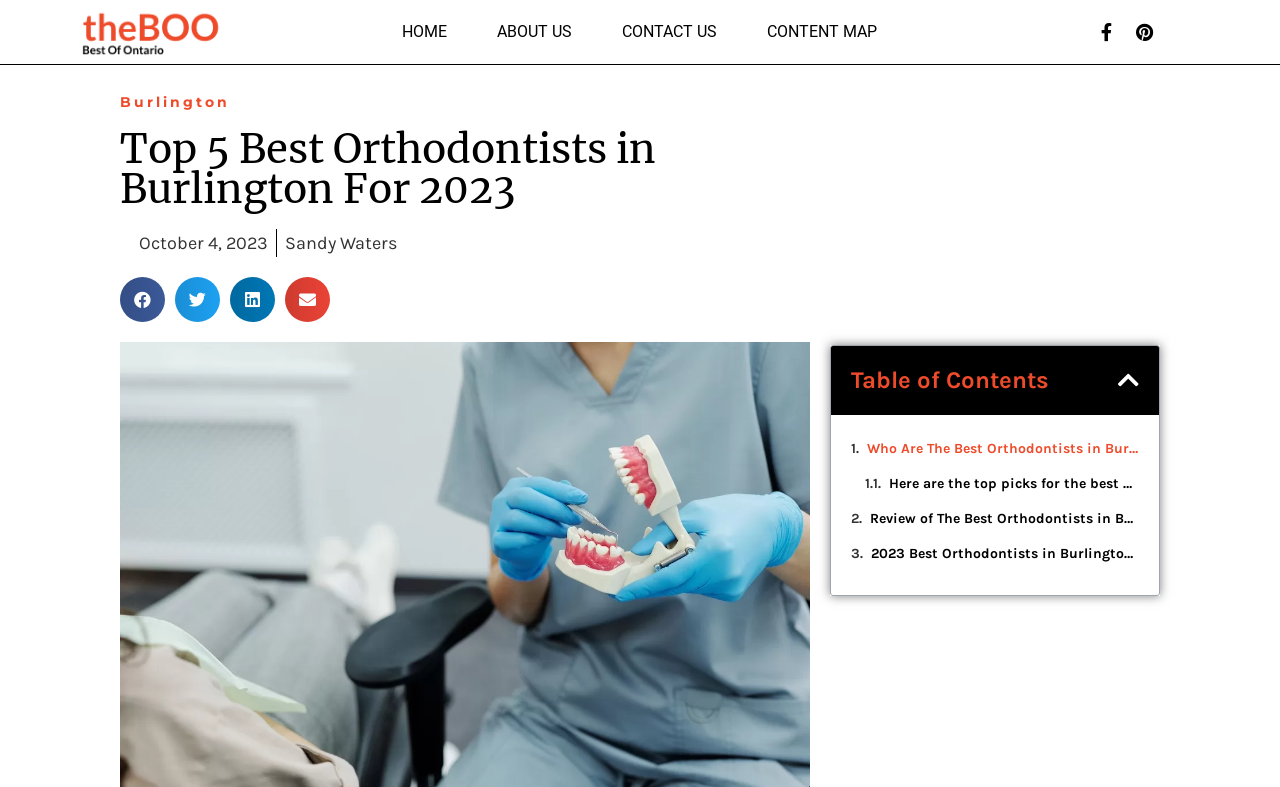Locate the bounding box coordinates of the area that needs to be clicked to fulfill the following instruction: "Share on facebook". The coordinates should be in the format of four float numbers between 0 and 1, namely [left, top, right, bottom].

[0.094, 0.352, 0.129, 0.409]